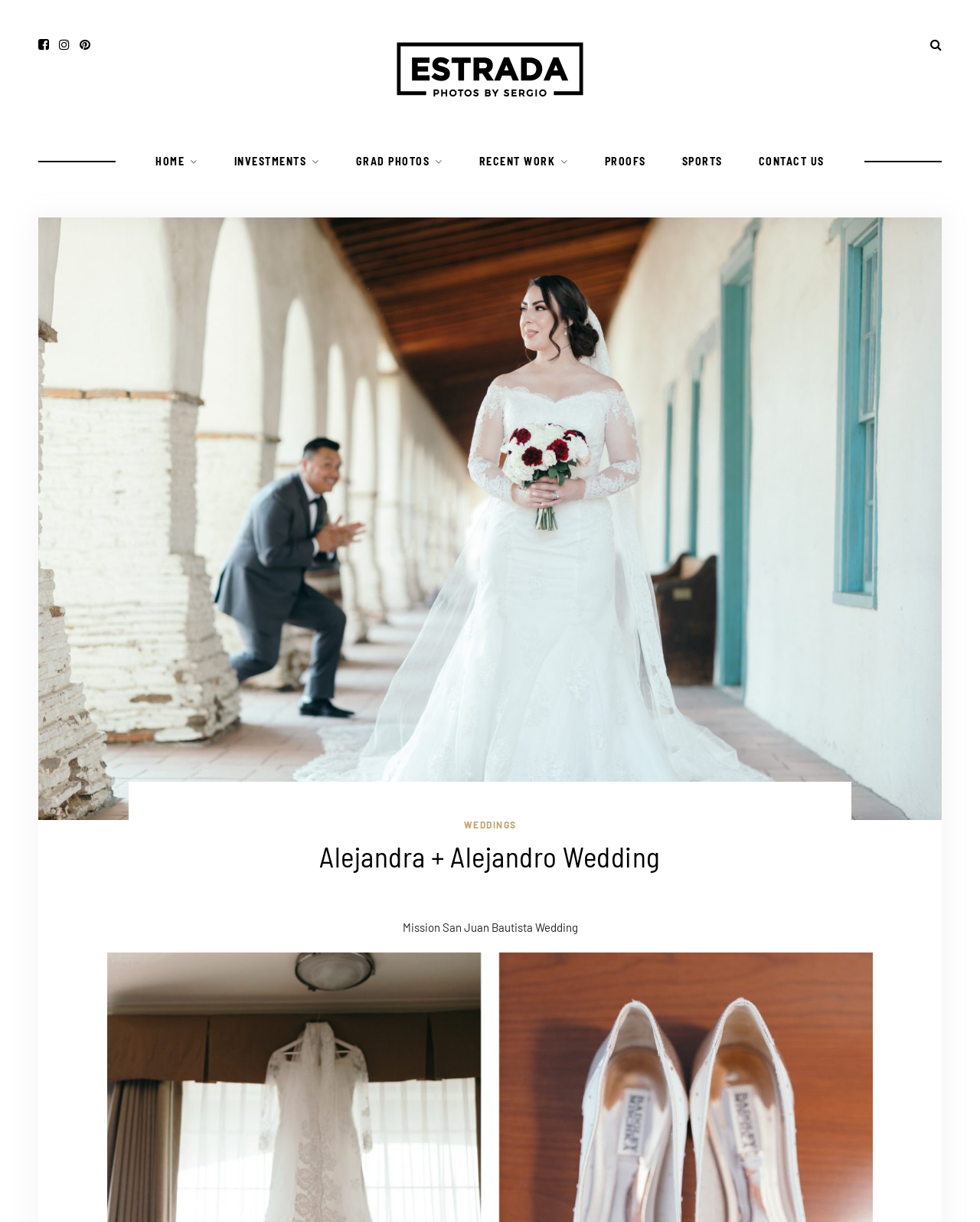Please pinpoint the bounding box coordinates for the region I should click to adhere to this instruction: "View recent work".

[0.489, 0.115, 0.58, 0.149]